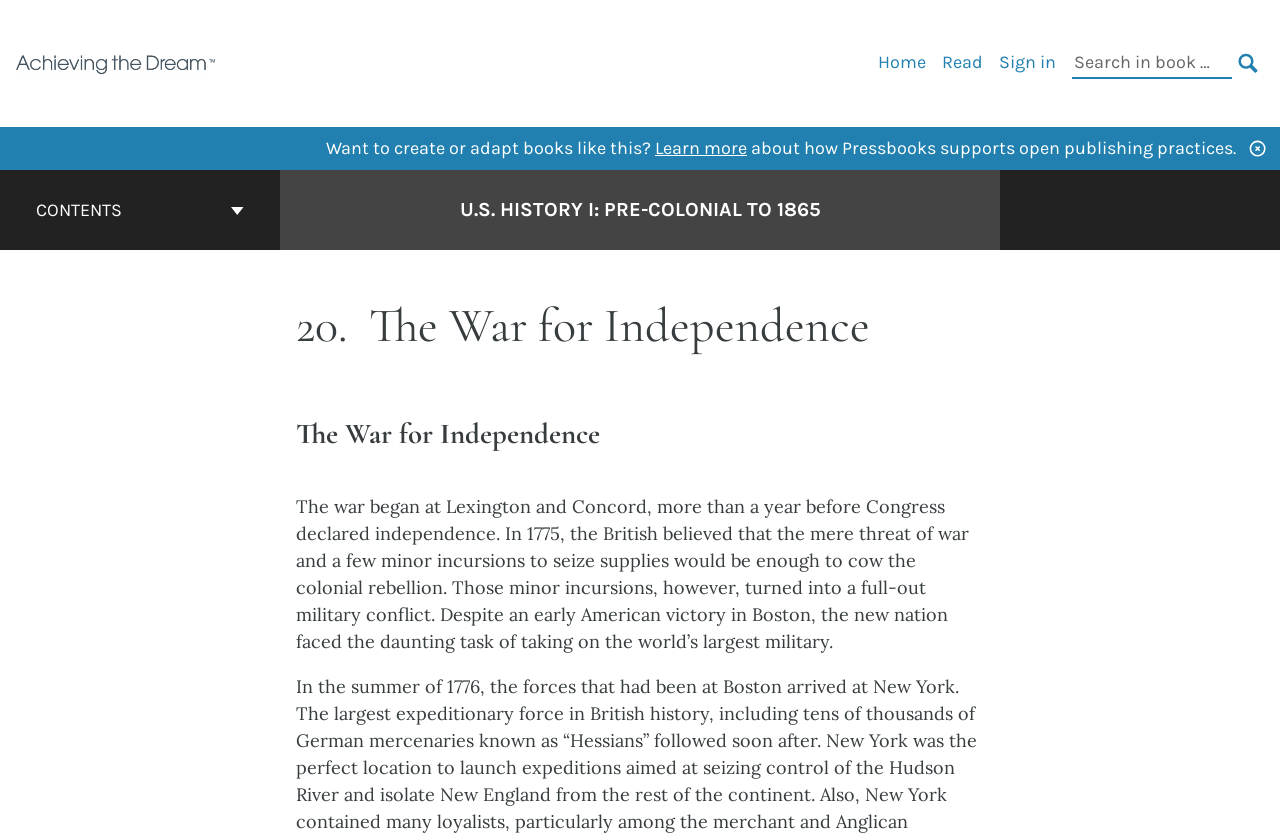Produce an elaborate caption capturing the essence of the webpage.

The webpage is about U.S. History I: Pre-Colonial to 1865, specifically focusing on the War for Independence. At the top left corner, there is a logo for Achieving the Dream | OER Course Library, accompanied by a link to the course library. 

To the right of the logo, there is a primary navigation menu with links to Home, Read, and Sign in. Next to the navigation menu, a search bar is located, allowing users to search within the book. The search bar has a button with a magnifying glass icon.

Below the navigation menu, there is a section that encourages users to create or adapt books like this, with a link to learn more about how Pressbooks supports open publishing practices.

On the left side of the page, there is a book contents navigation menu, which includes a button to expand or collapse the contents. Below the button, there is a link to go to the cover page of U.S. History I: Pre-Colonial to 1865.

The main content of the page is divided into sections, with headings and paragraphs of text. The first section is about the War for Independence, with a heading and a paragraph describing the start of the war and the early American victory in Boston.